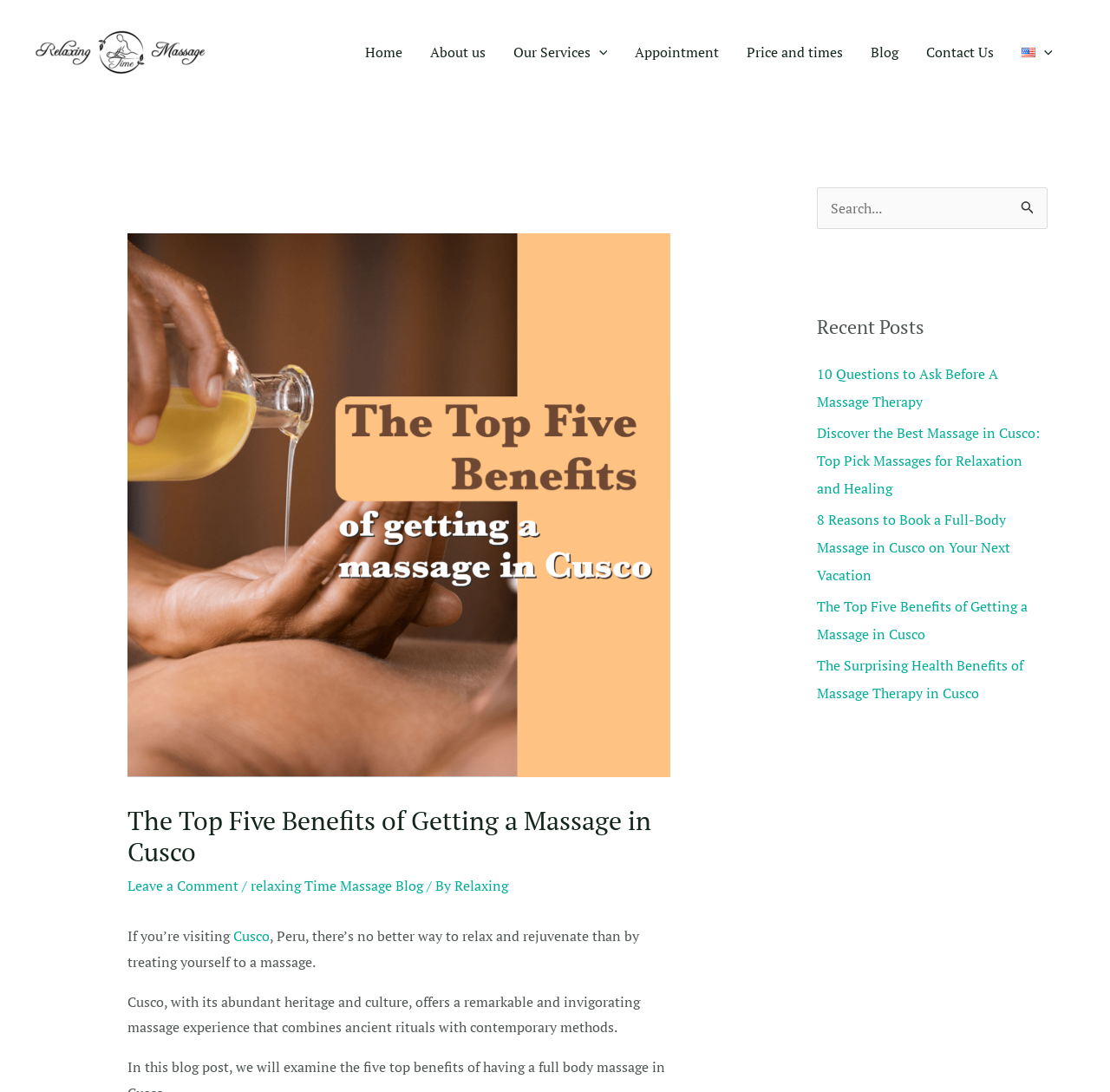What is the name of the massage center in Cusco?
Please provide a single word or phrase answer based on the image.

Massage center in Cusco